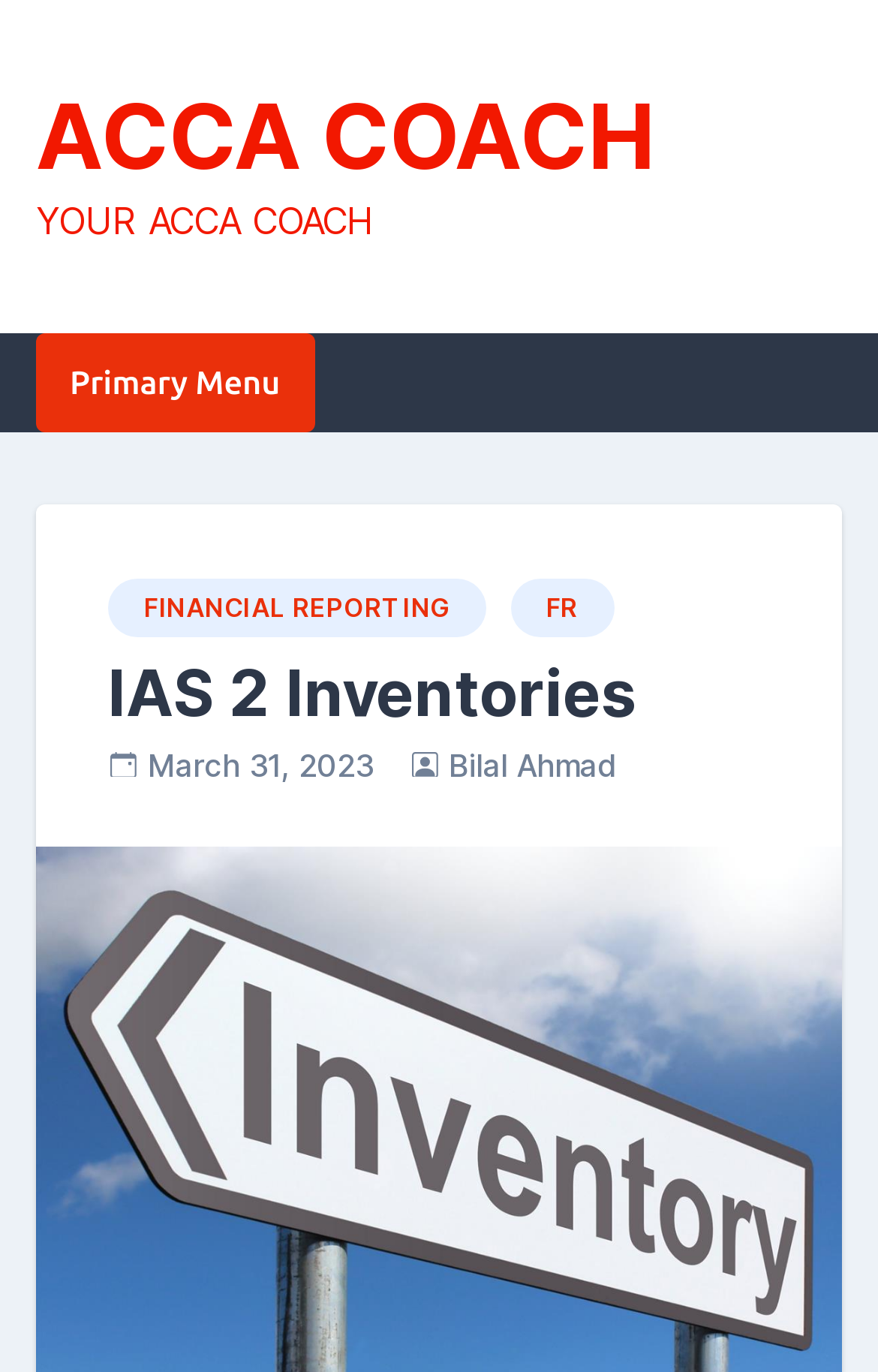What is the primary menu button?
Refer to the image and provide a concise answer in one word or phrase.

Primary Menu